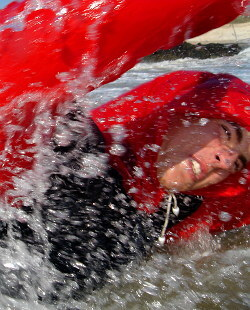What is the purpose of the hooded wetsuit?
Based on the screenshot, provide a one-word or short-phrase response.

Provides warmth and enhances performance